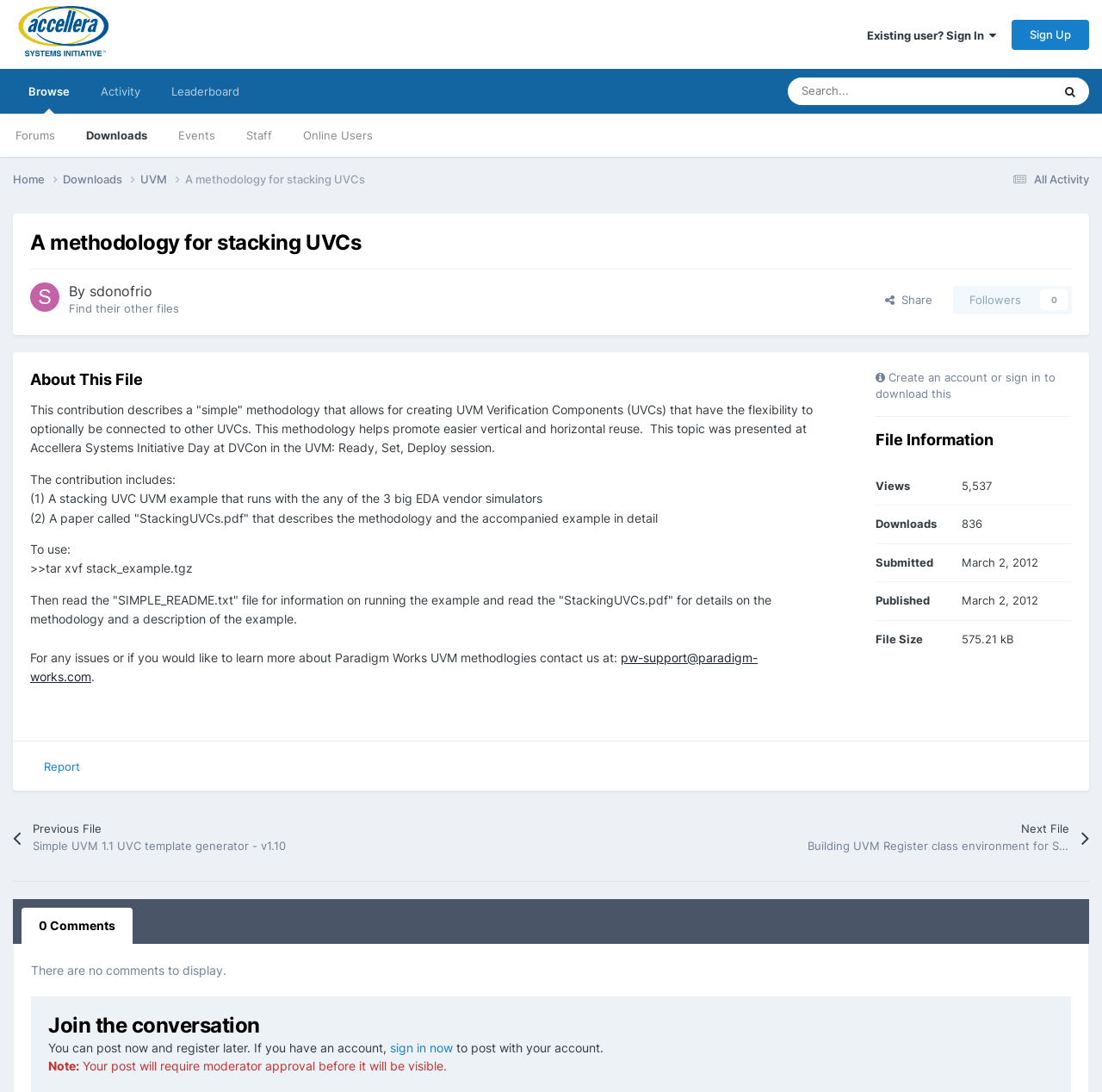Give a one-word or one-phrase response to the question: 
How many downloads does this file have?

836